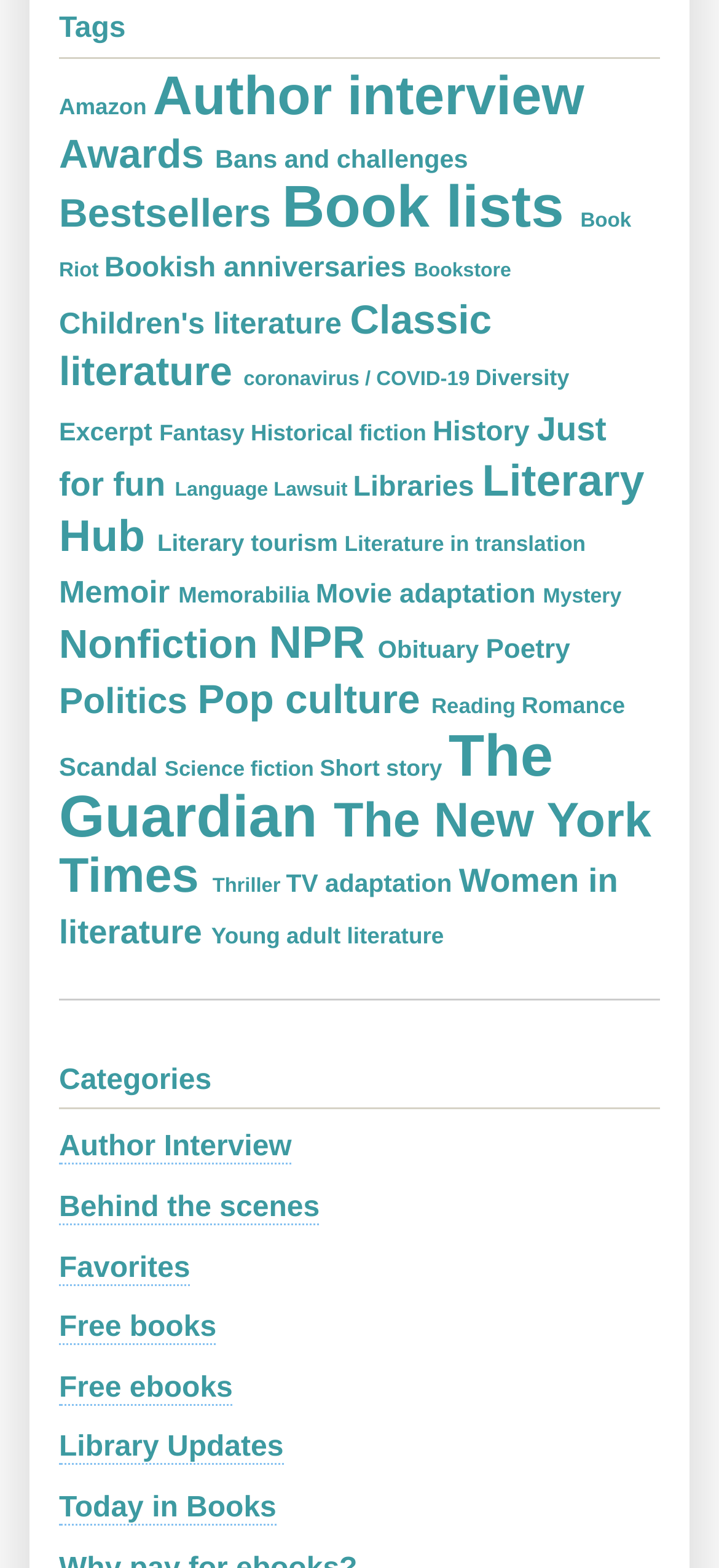What is the first category listed?
Using the visual information, reply with a single word or short phrase.

Tags